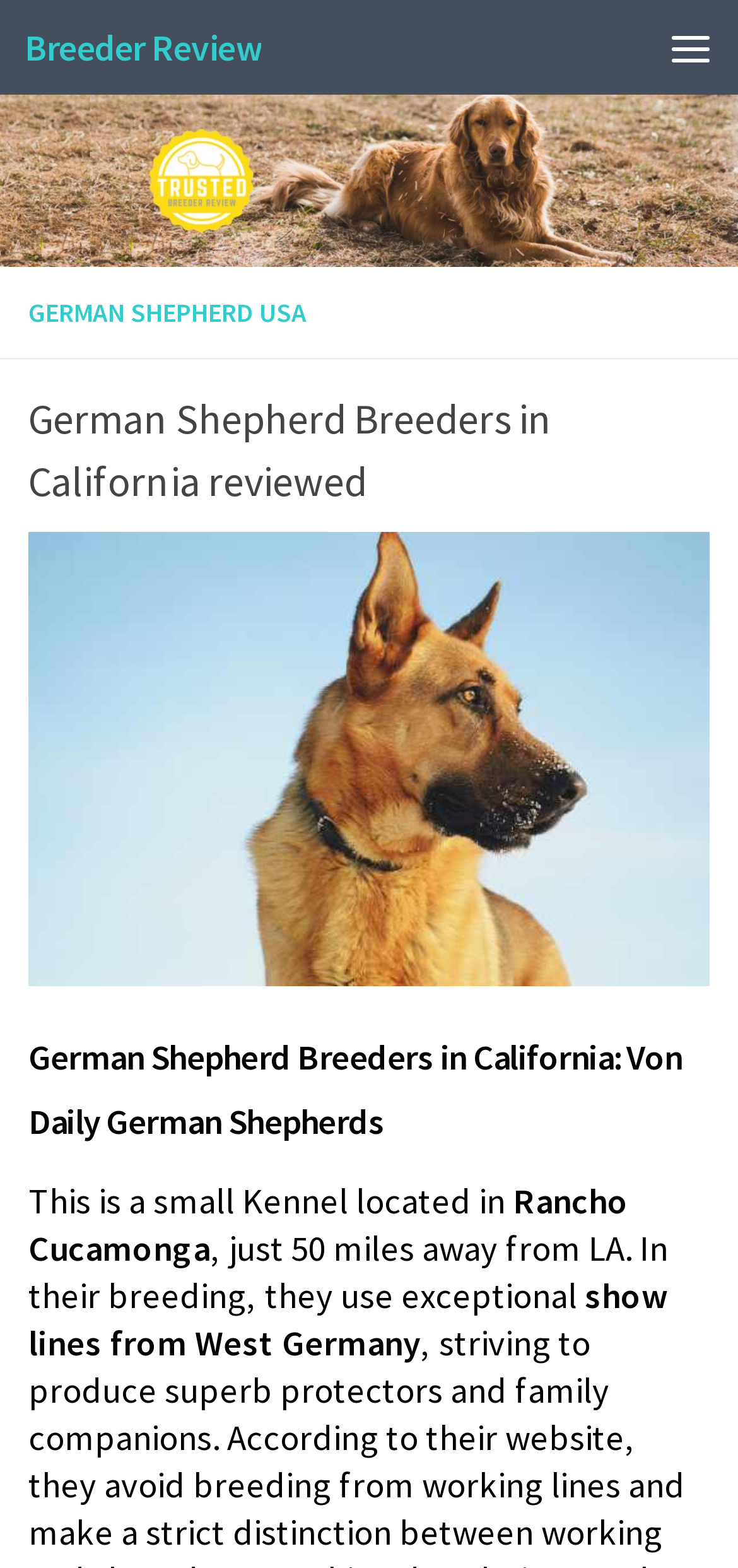Answer with a single word or phrase: 
What is the location of Von Daily German Shepherds?

Rancho Cucamonga